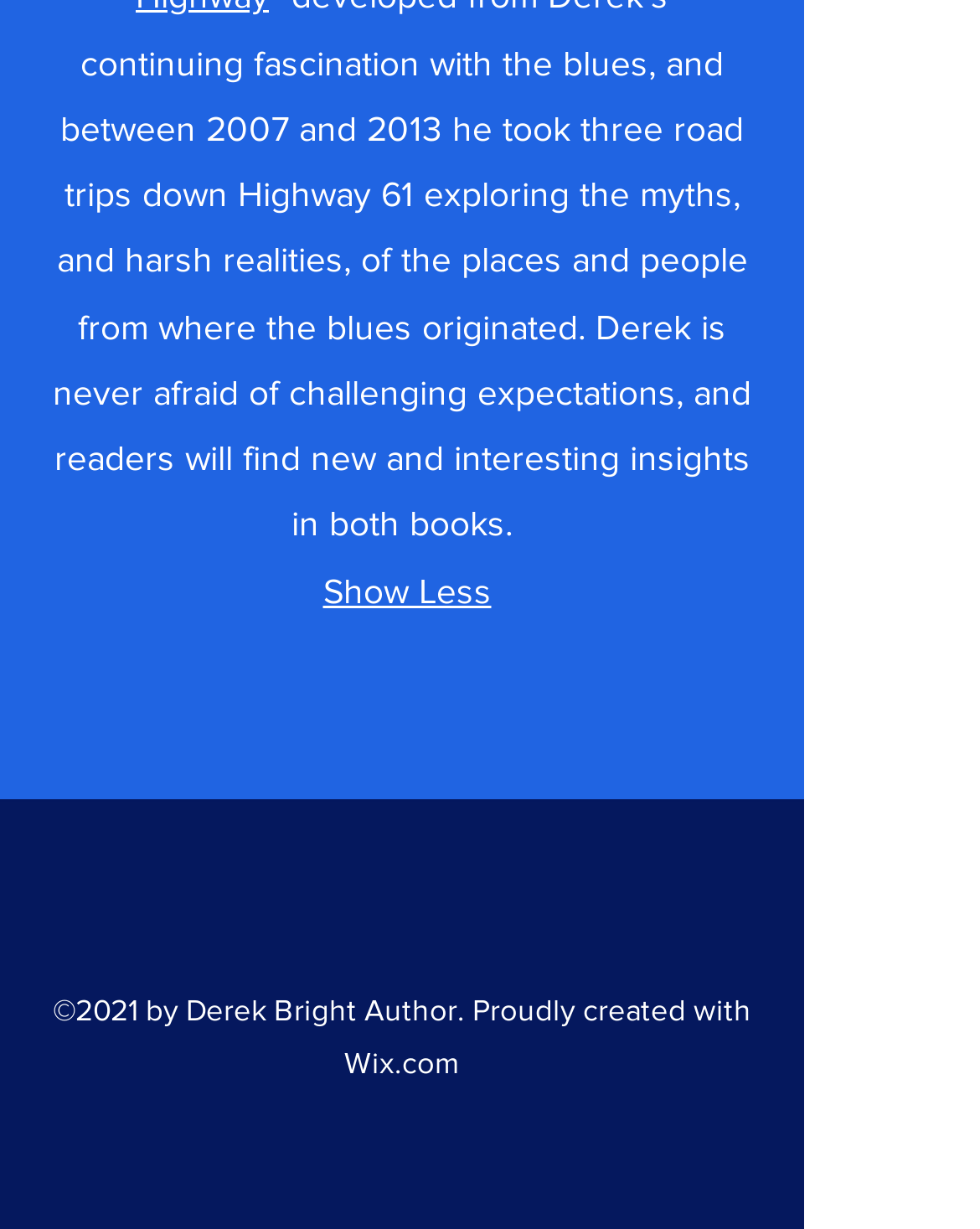Refer to the image and offer a detailed explanation in response to the question: What is the platform used to create the website?

I found the information at the bottom of the page, which states '©2021 by Derek Bright Author. Proudly created with Wix.com'.